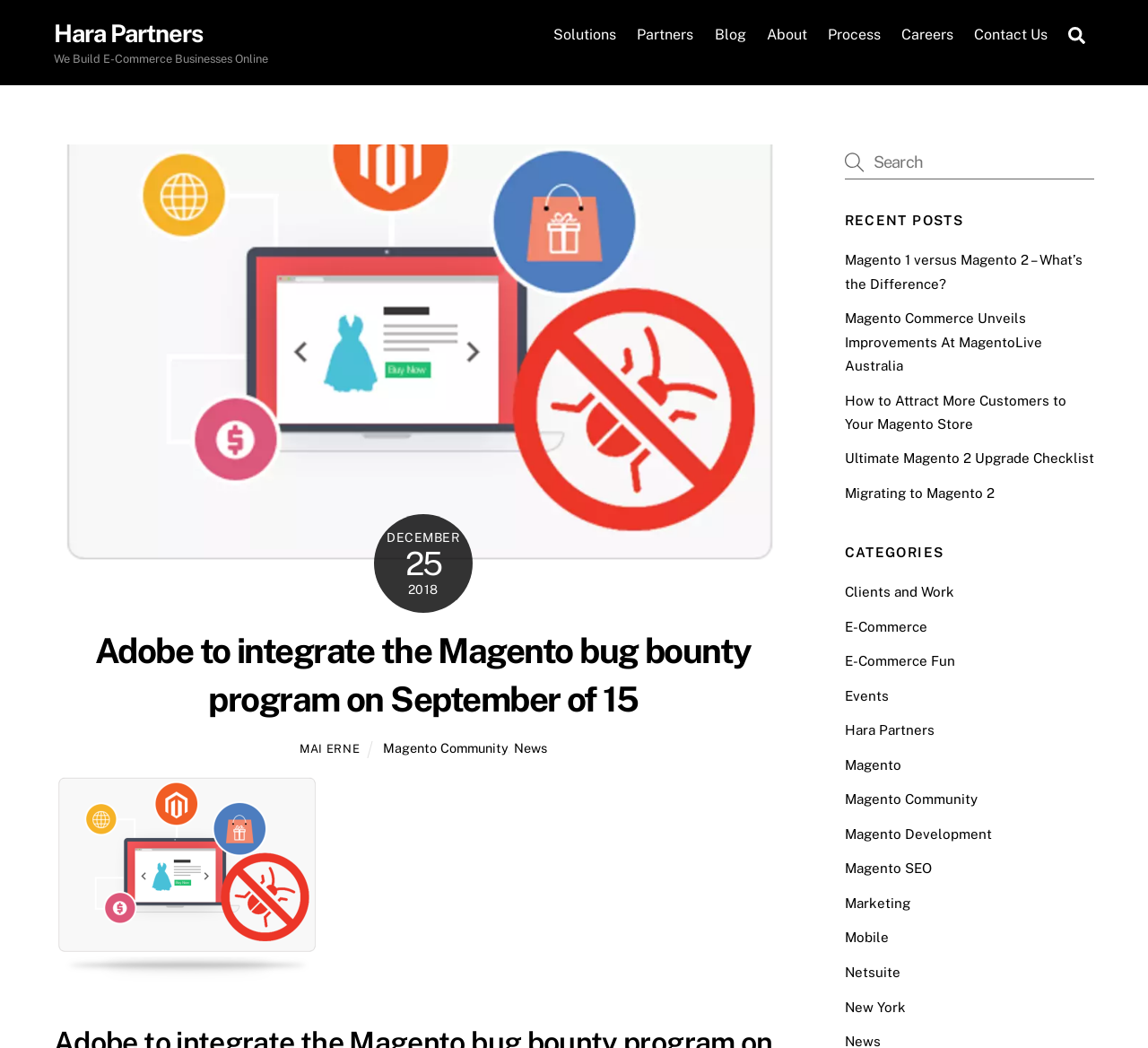Find the bounding box coordinates for the HTML element specified by: "Events".

[0.736, 0.656, 0.774, 0.671]